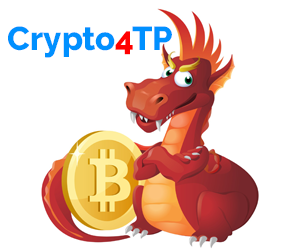What symbol is displayed on the golden coin?
Please provide a full and detailed response to the question.

According to the caption, the dragon is holding a large golden coin that prominently displays the Bitcoin symbol, which implies that the symbol on the coin is the Bitcoin symbol.